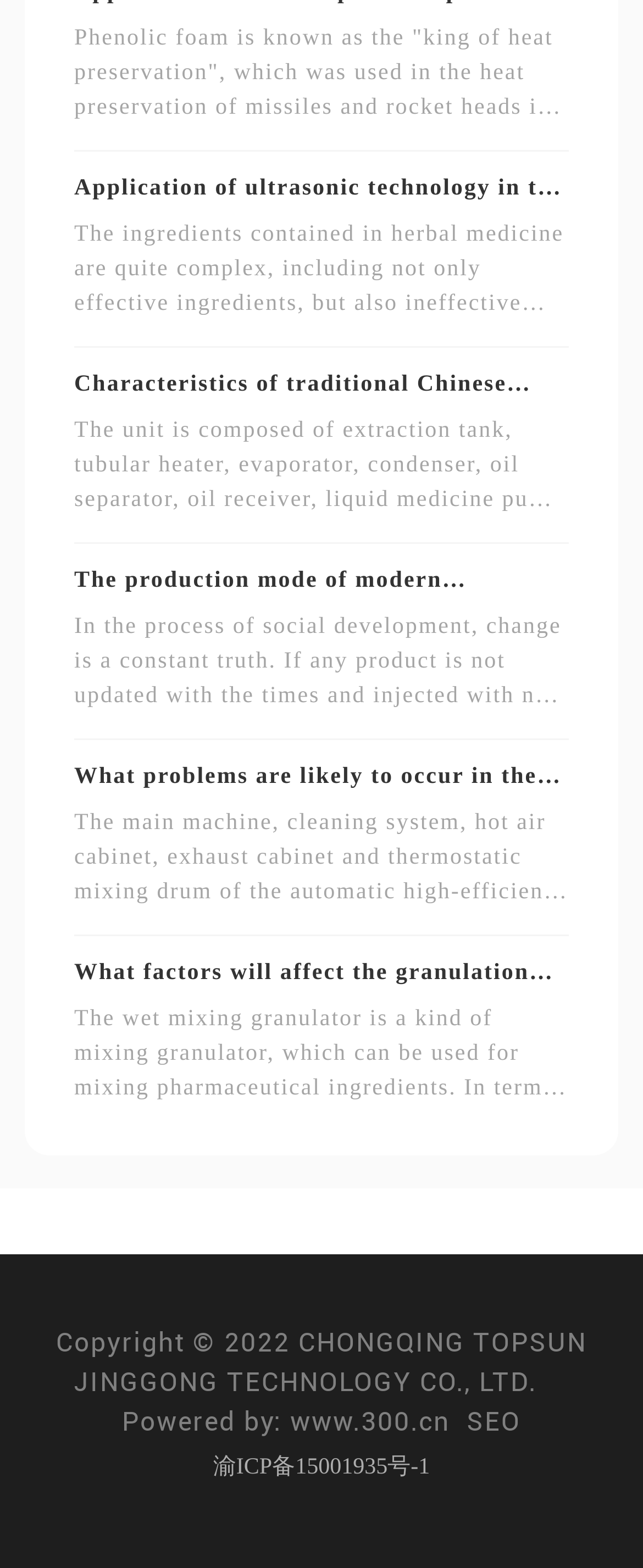Please give the bounding box coordinates of the area that should be clicked to fulfill the following instruction: "Visit the website of www.300.cn". The coordinates should be in the format of four float numbers from 0 to 1, i.e., [left, top, right, bottom].

[0.451, 0.894, 0.7, 0.917]